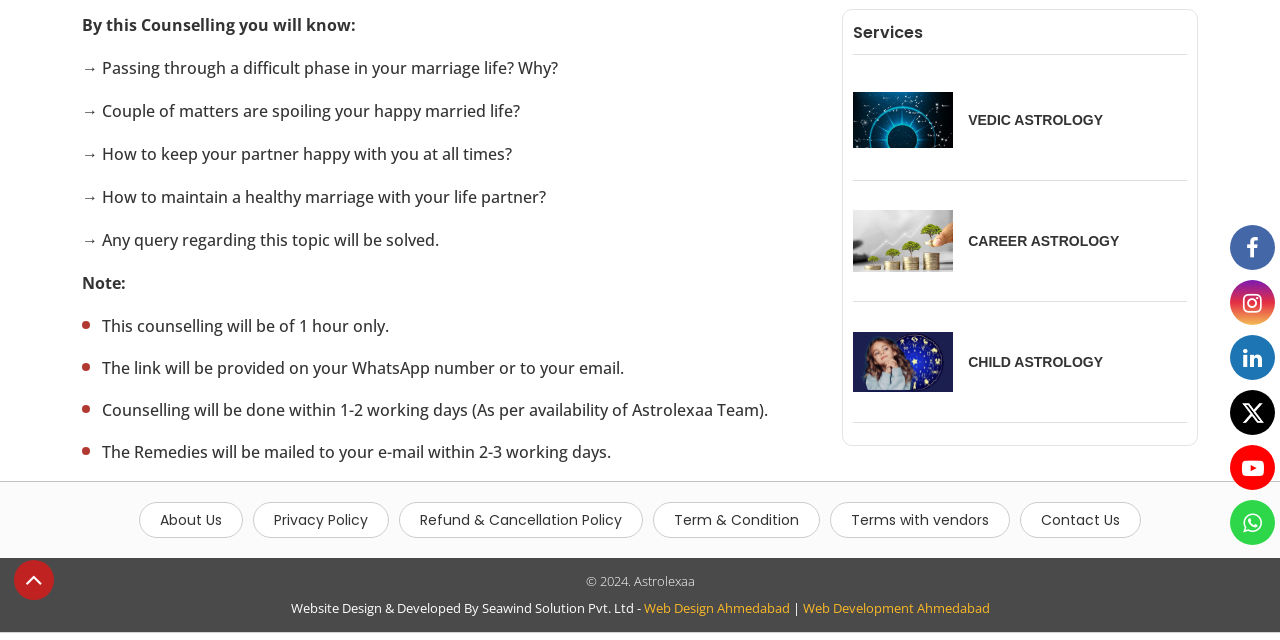Based on the provided description, "Refund & Cancellation Policy", find the bounding box of the corresponding UI element in the screenshot.

[0.328, 0.797, 0.486, 0.828]